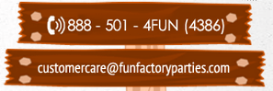Provide a thorough and detailed response to the question by examining the image: 
What is the email address provided?

The email address is displayed below the phone number, further facilitating communication for potential customers looking to plan an exciting party experience.